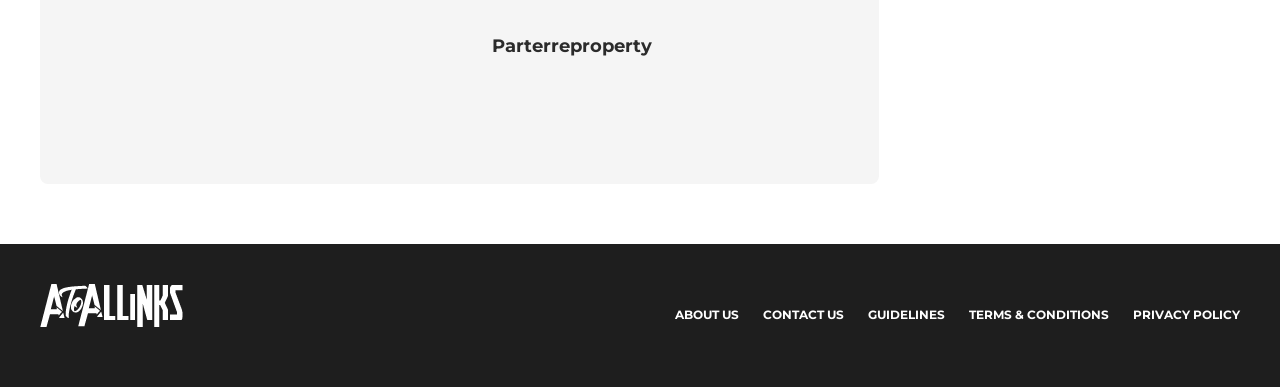Find the UI element described as: "Privacy Policy" and predict its bounding box coordinates. Ensure the coordinates are four float numbers between 0 and 1, [left, top, right, bottom].

[0.885, 0.763, 0.969, 0.866]